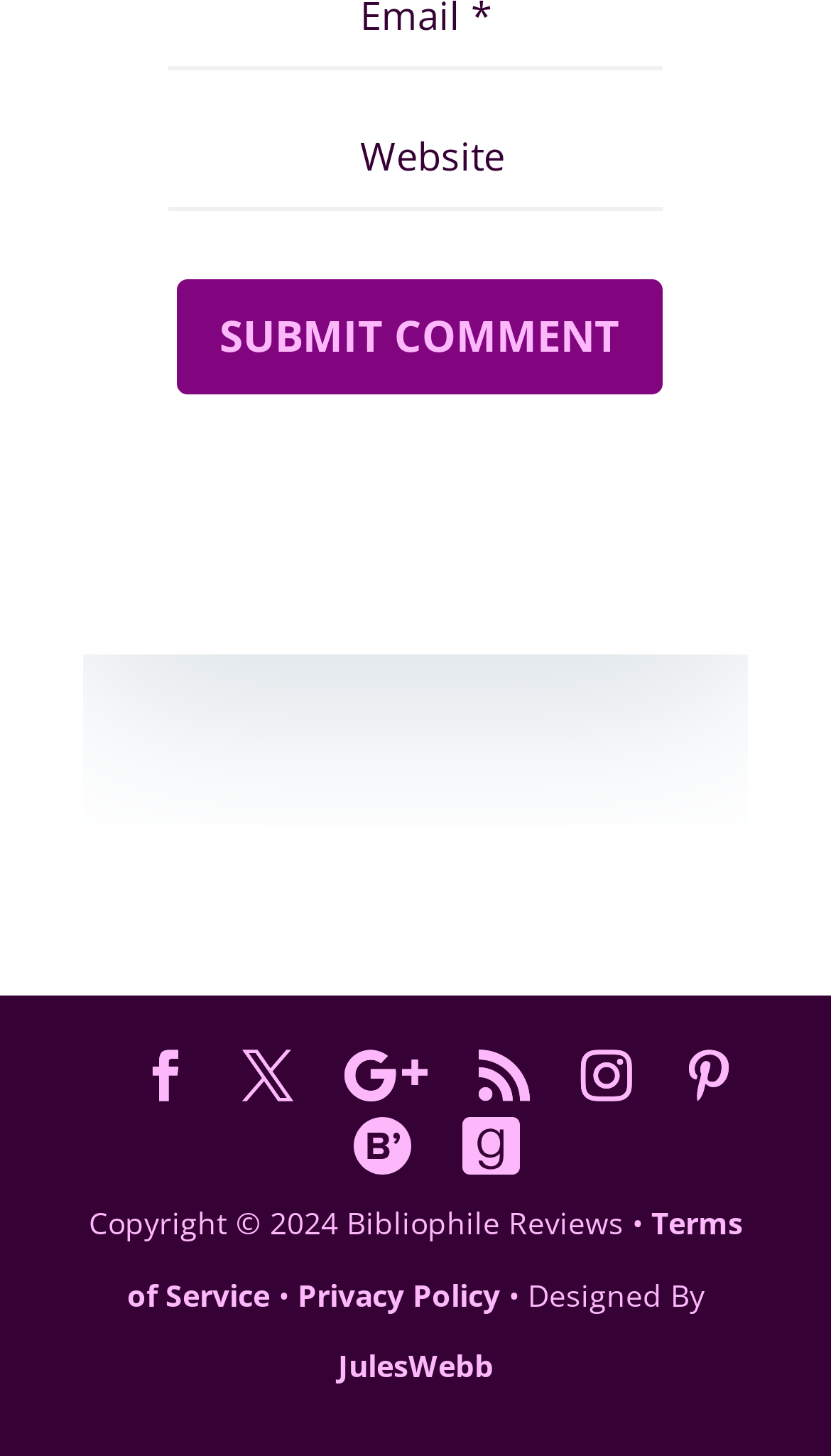What is the purpose of the 'SUBMIT COMMENT' button? Examine the screenshot and reply using just one word or a brief phrase.

Submit comment